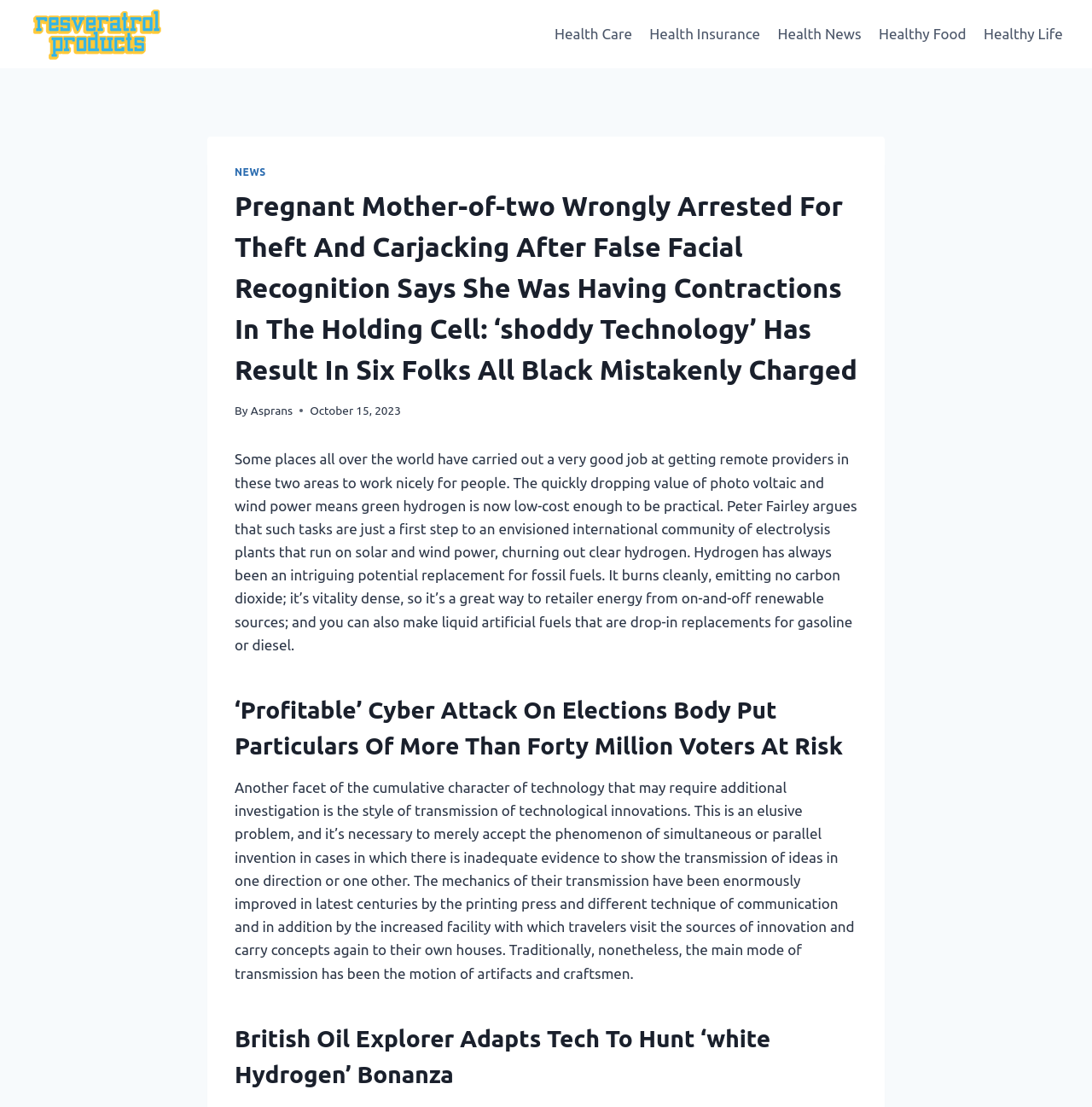Find the bounding box coordinates of the clickable area that will achieve the following instruction: "Read the news article 'Pregnant Mother-of-two Wrongly Arrested For Theft And Carjacking After False Facial Recognition Says She Was Having Contractions In The Holding Cell: ‘shoddy Technology’ Has Result In Six Folks All Black Mistakenly Charged'".

[0.215, 0.167, 0.785, 0.352]